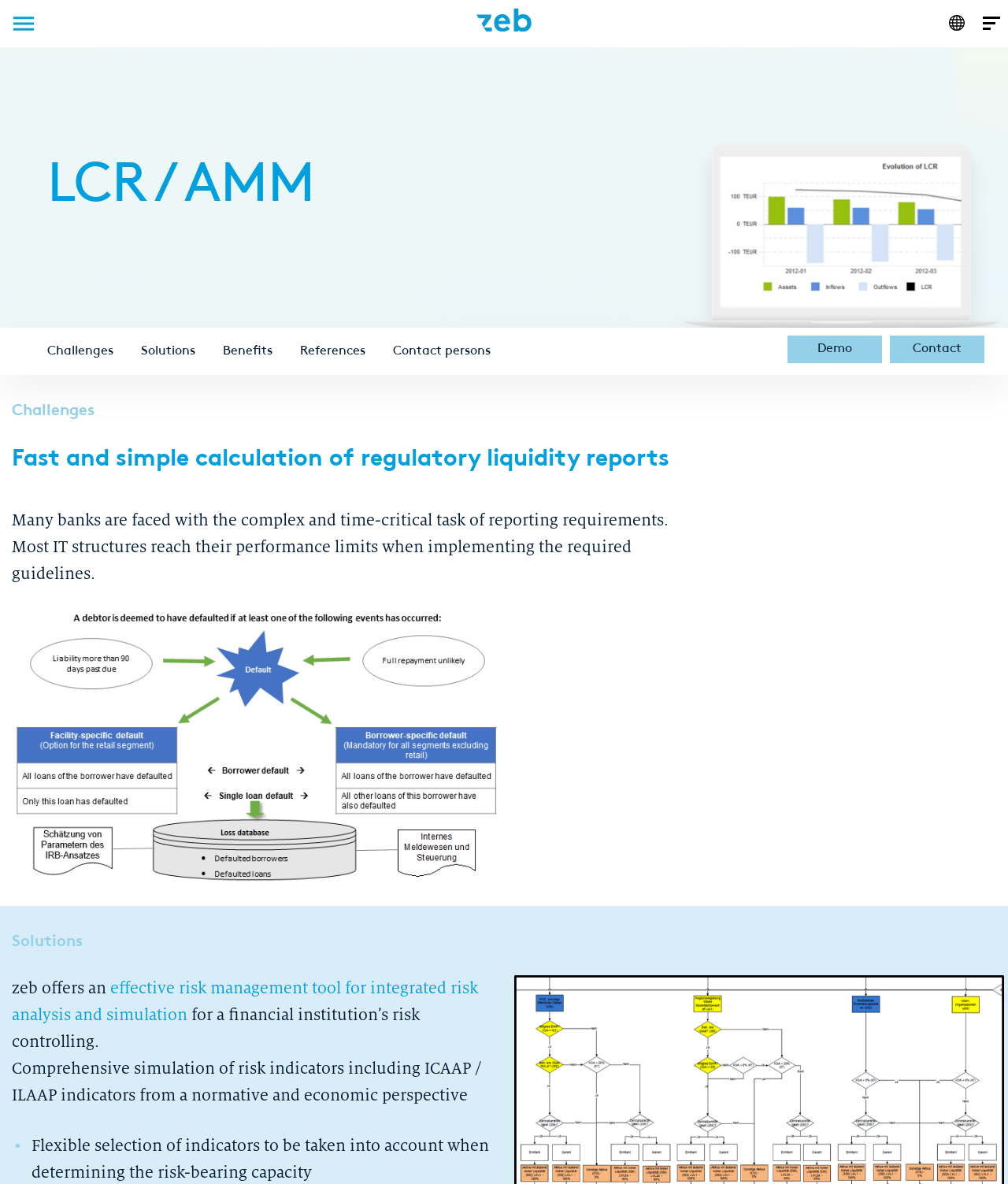Locate the UI element described by References in the provided webpage screenshot. Return the bounding box coordinates in the format (top-left x, top-left y, bottom-right x, bottom-right y), ensuring all values are between 0 and 1.

[0.298, 0.291, 0.362, 0.302]